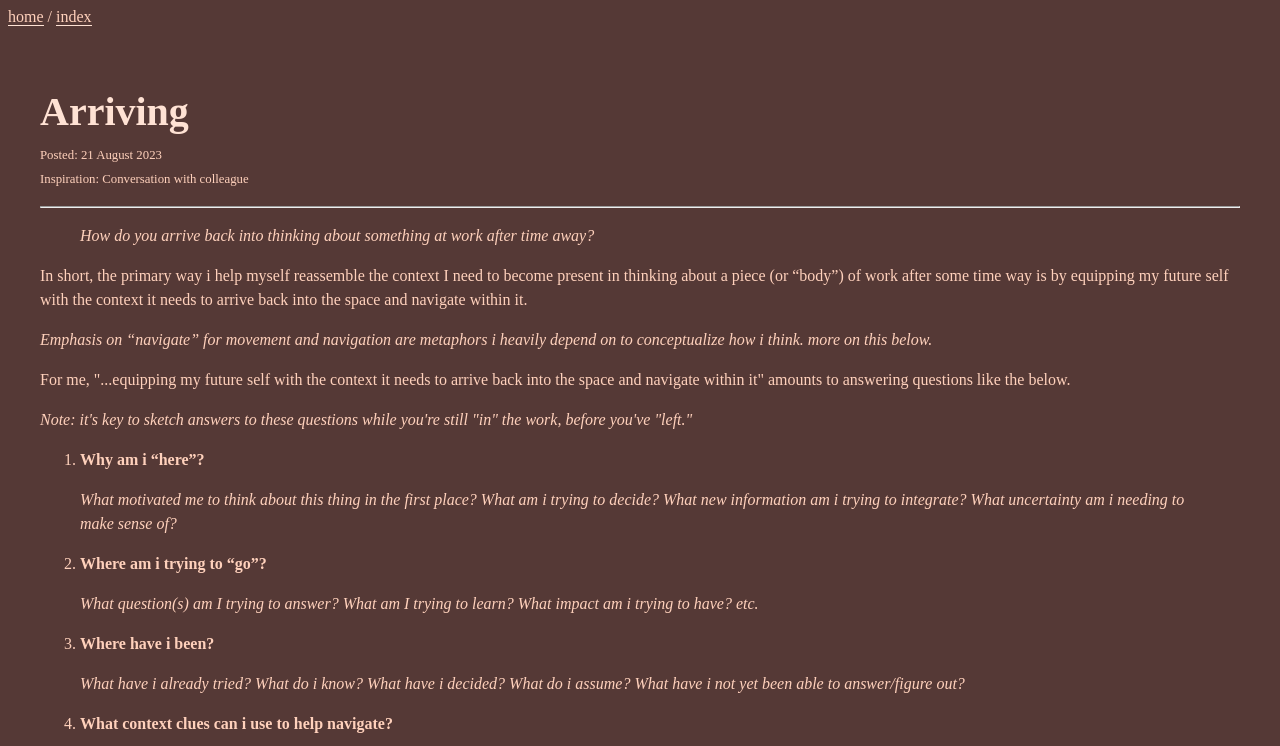What is the importance of sketching answers to questions while still in the work?
Based on the image, give a one-word or short phrase answer.

Key to navigating